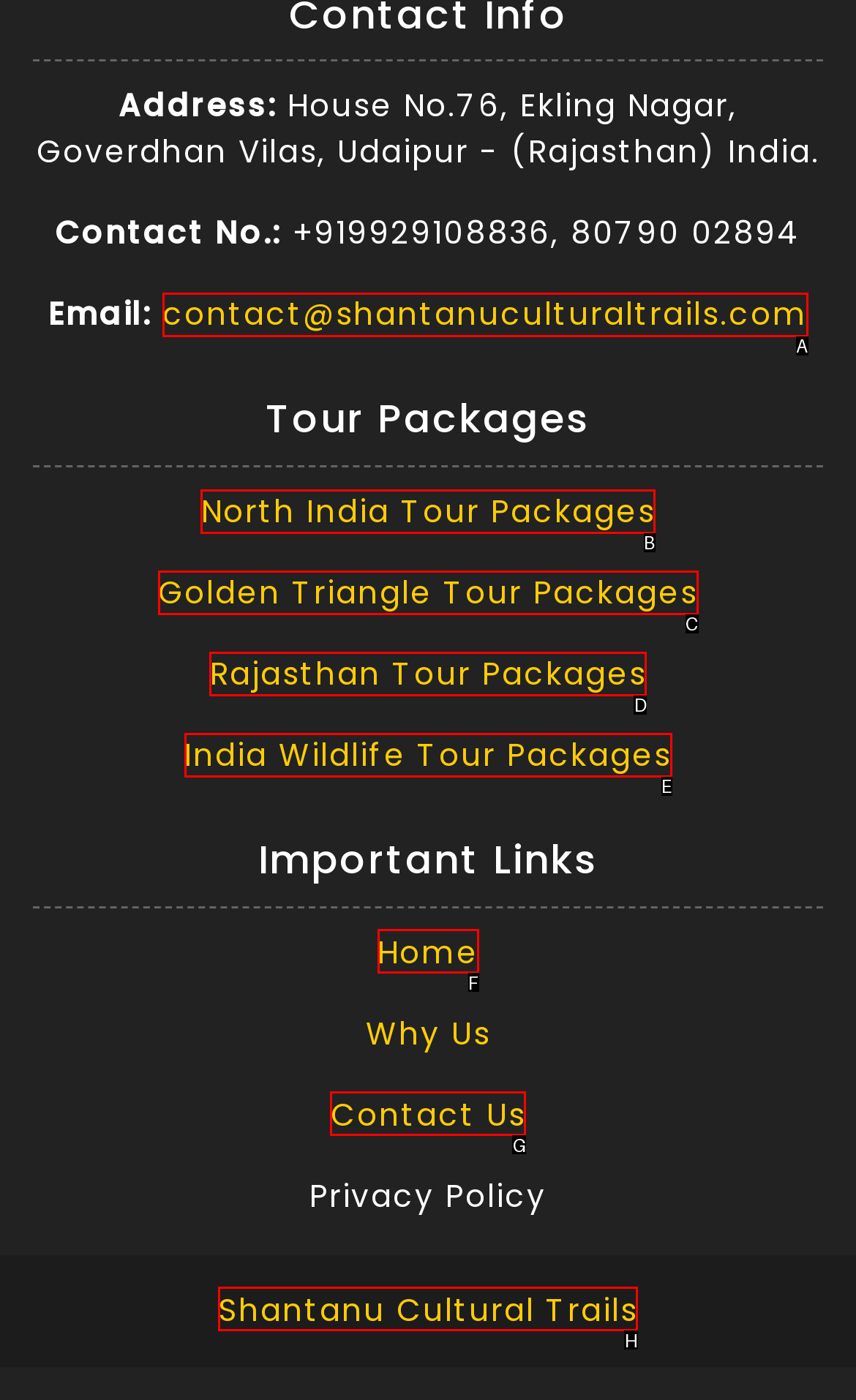Select the appropriate bounding box to fulfill the task: View North India Tour Packages Respond with the corresponding letter from the choices provided.

B